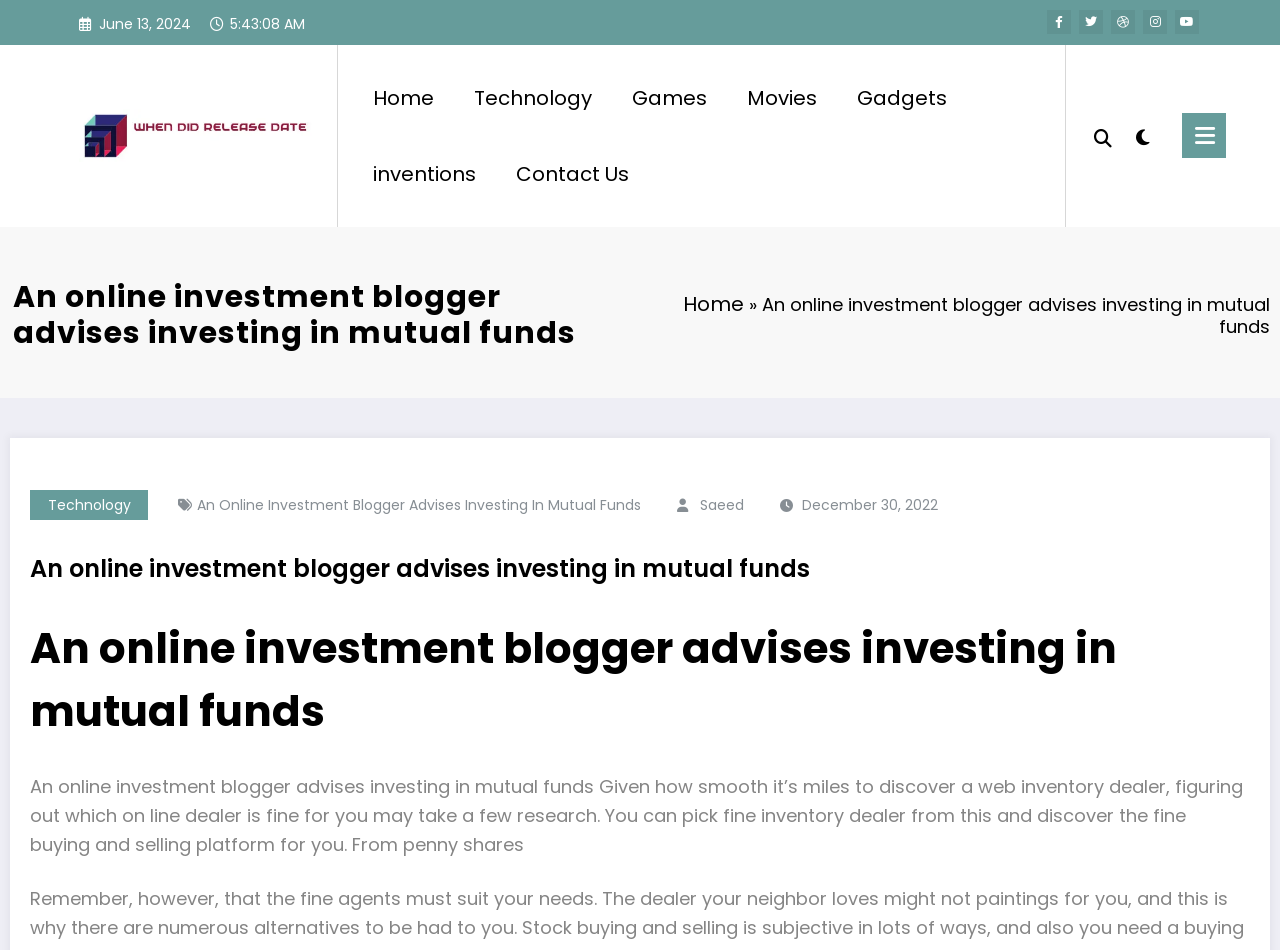Provide a thorough description of the webpage you see.

The webpage appears to be a blog post about investing in mutual funds. At the top, there is a logo of "Whendidreleasedate" on the left, accompanied by a date "June 13, 2024" and a time "5:43:08 AM" on the right. Below the logo, there are several navigation links, including "Home", "Technology", "Games", "Movies", "Gadgets", and "inventions". 

On the right side of the navigation links, there are social media icons, including Facebook, Twitter, LinkedIn, and Instagram. Below these icons, there is a search icon and a settings icon. 

The main content of the webpage is a blog post titled "An online investment blogger advises investing in mutual funds". The post discusses how to find the best online stock broker and trading platform. The text is divided into several paragraphs, with the first paragraph introducing the topic and subsequent paragraphs providing more details. 

At the bottom of the page, there are more links, including "Contact Us" and "Saeed", which may be the author of the blog post. There is also a link to the blog post's publication date, "December 30, 2022".